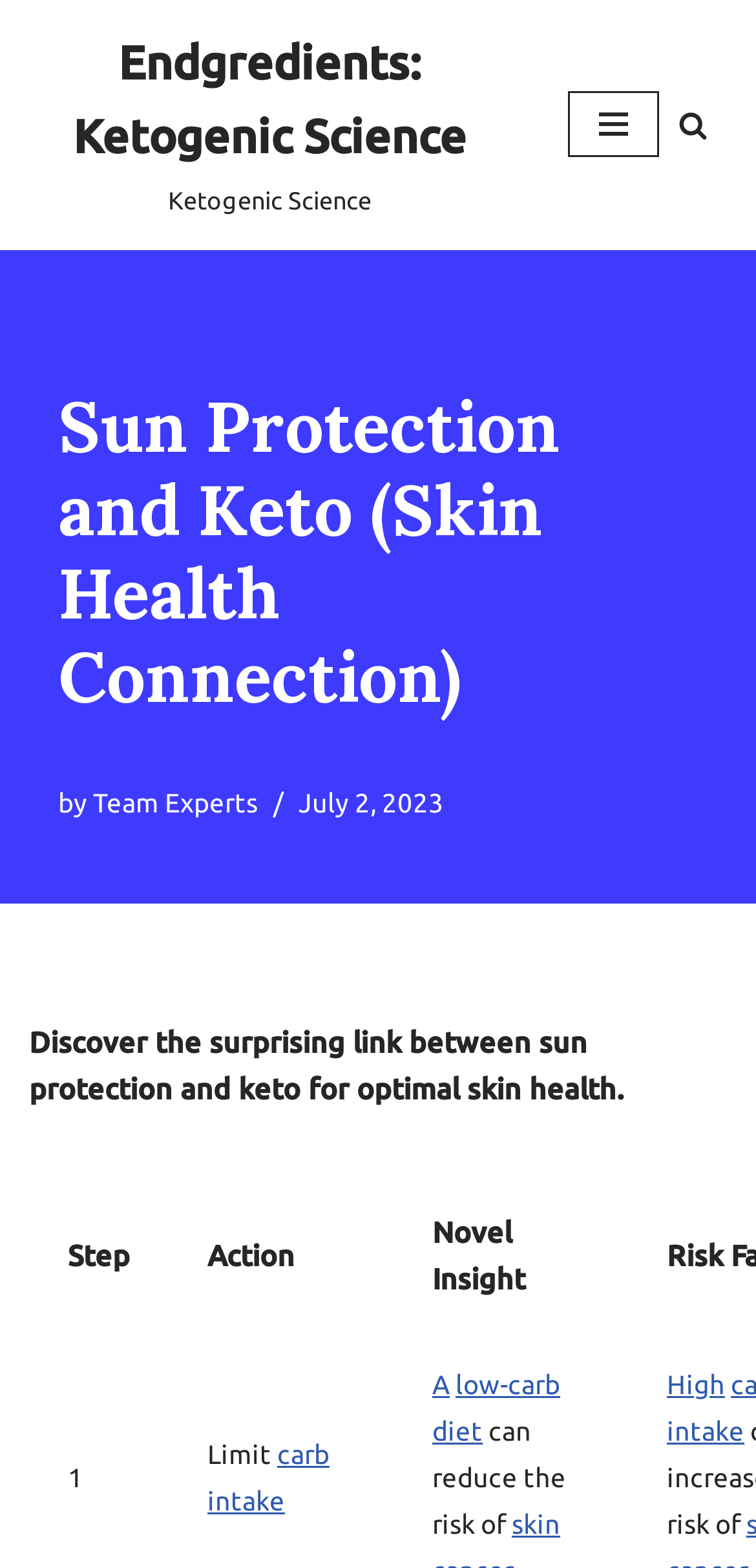From the element description: "April 2023", extract the bounding box coordinates of the UI element. The coordinates should be expressed as four float numbers between 0 and 1, in the order [left, top, right, bottom].

None